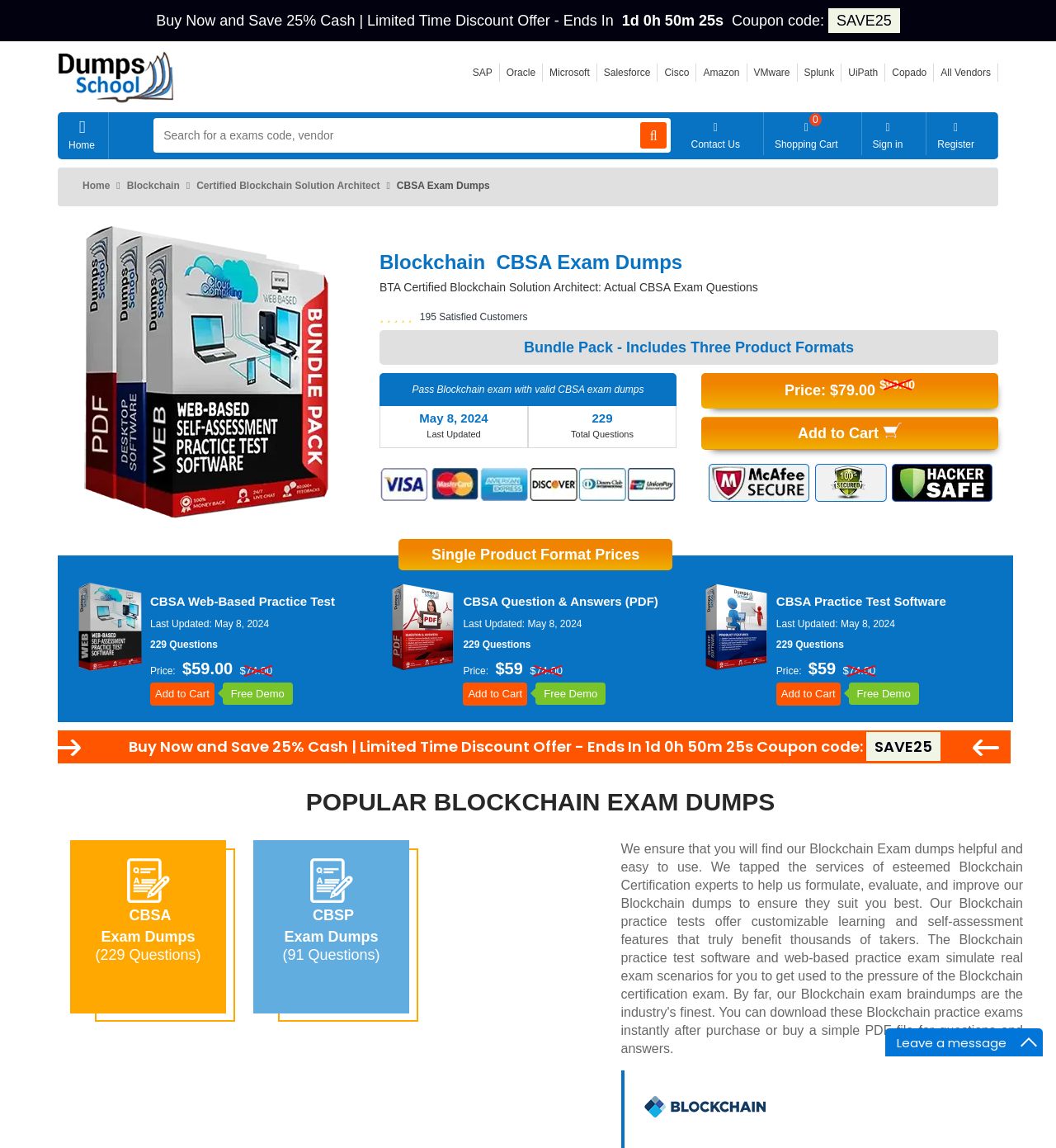Locate the bounding box coordinates of the area that needs to be clicked to fulfill the following instruction: "Buy the CBSA Exam Dumps now". The coordinates should be in the format of four float numbers between 0 and 1, namely [left, top, right, bottom].

[0.664, 0.363, 0.945, 0.392]